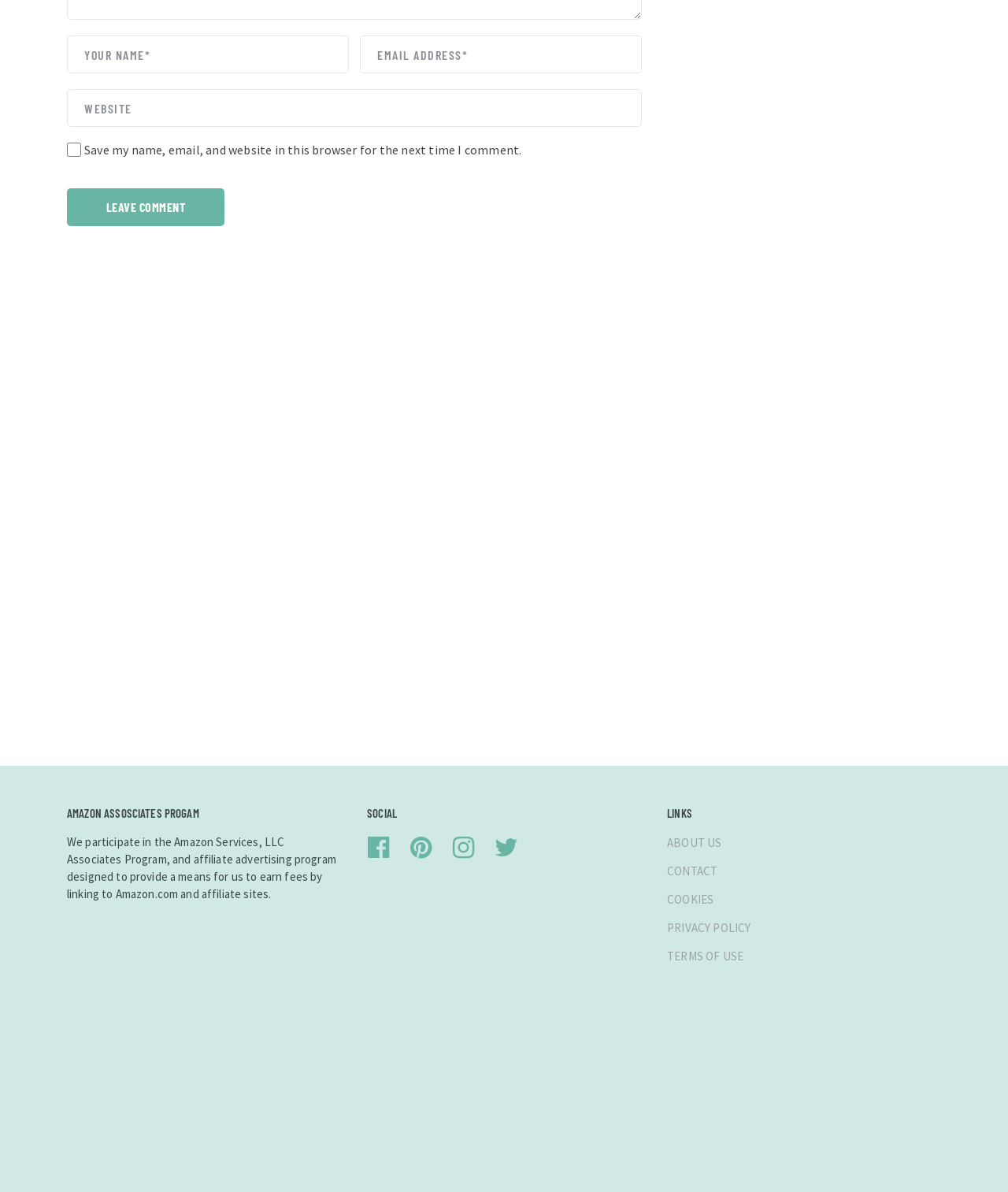Identify the bounding box coordinates of the region that needs to be clicked to carry out this instruction: "Enter your name". Provide these coordinates as four float numbers ranging from 0 to 1, i.e., [left, top, right, bottom].

[0.066, 0.03, 0.346, 0.061]